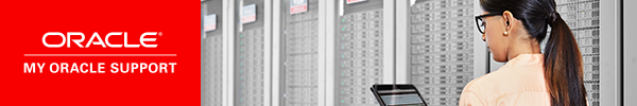Answer the following inquiry with a single word or phrase:
What is Oracle's mission according to the caption?

Facilitate access to knowledge and support